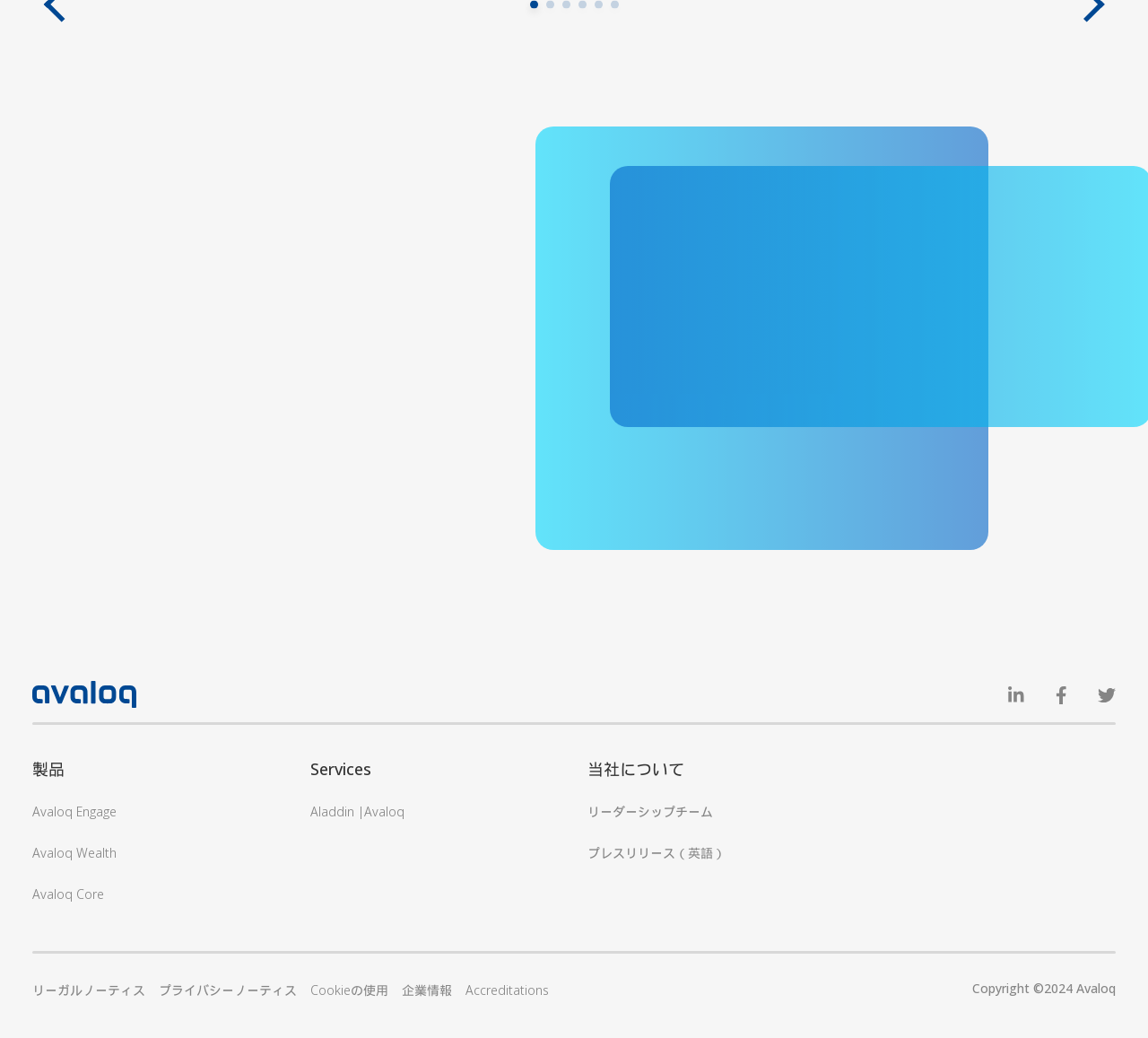Based on the provided description, "Avaloq Core", find the bounding box of the corresponding UI element in the screenshot.

[0.028, 0.853, 0.091, 0.869]